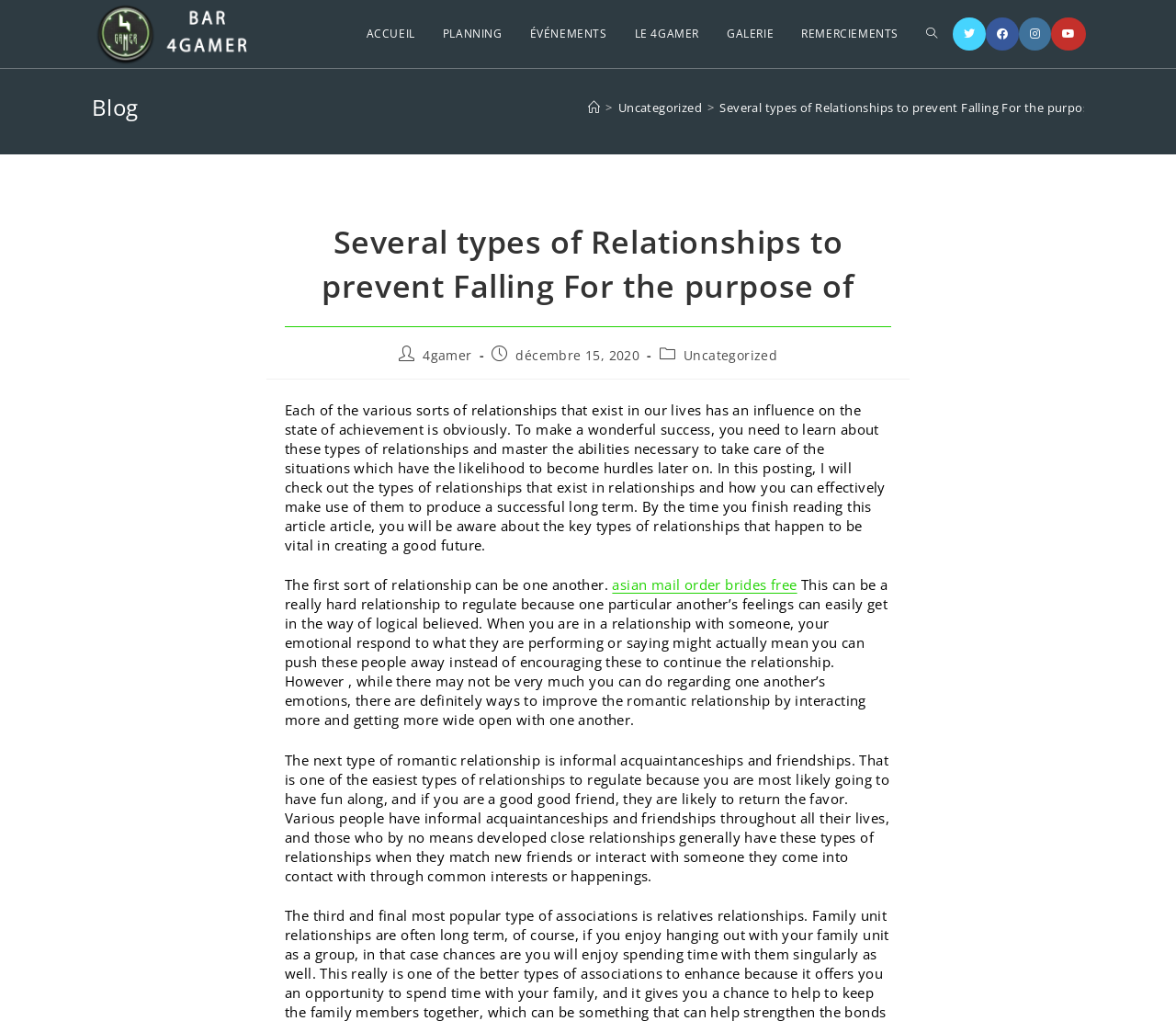What is the website's logo?
Look at the image and respond with a one-word or short-phrase answer.

4Gamer